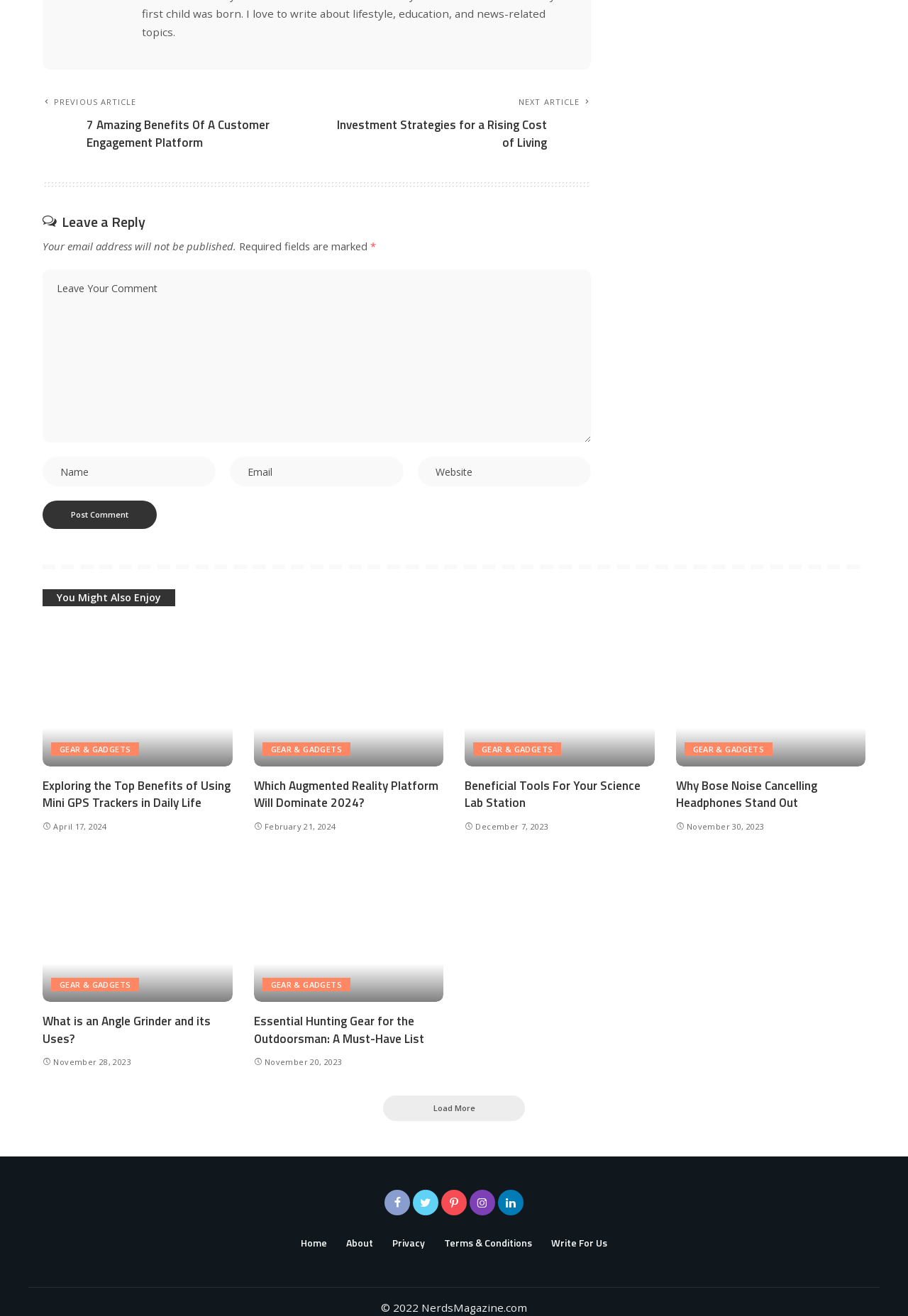What is the date of the latest article?
Please give a detailed and elaborate answer to the question.

I looked at the dates of the articles and saw that the latest one is dated April 17, 2024.